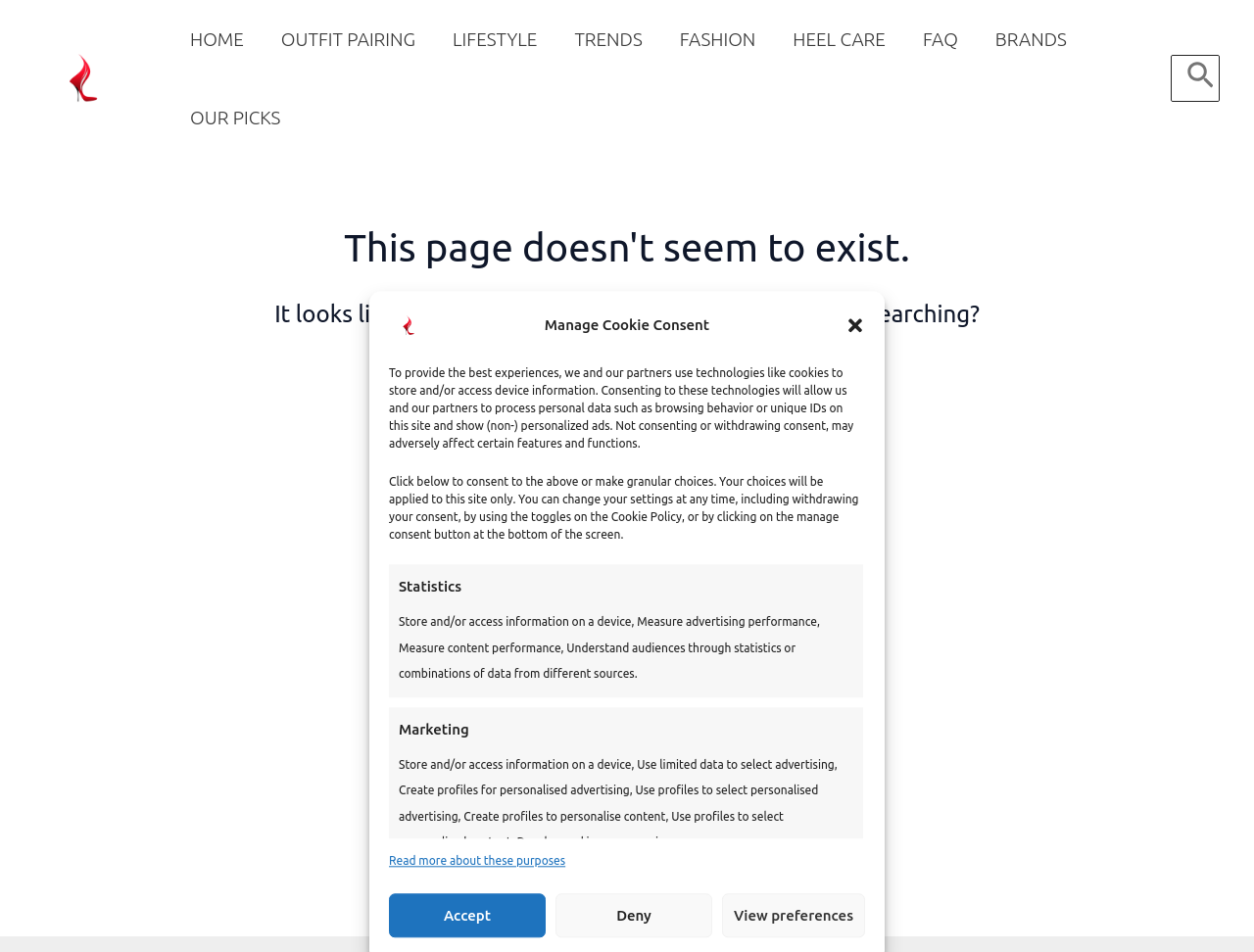Please give a short response to the question using one word or a phrase:
What is the function of the search bar?

Search for keywords